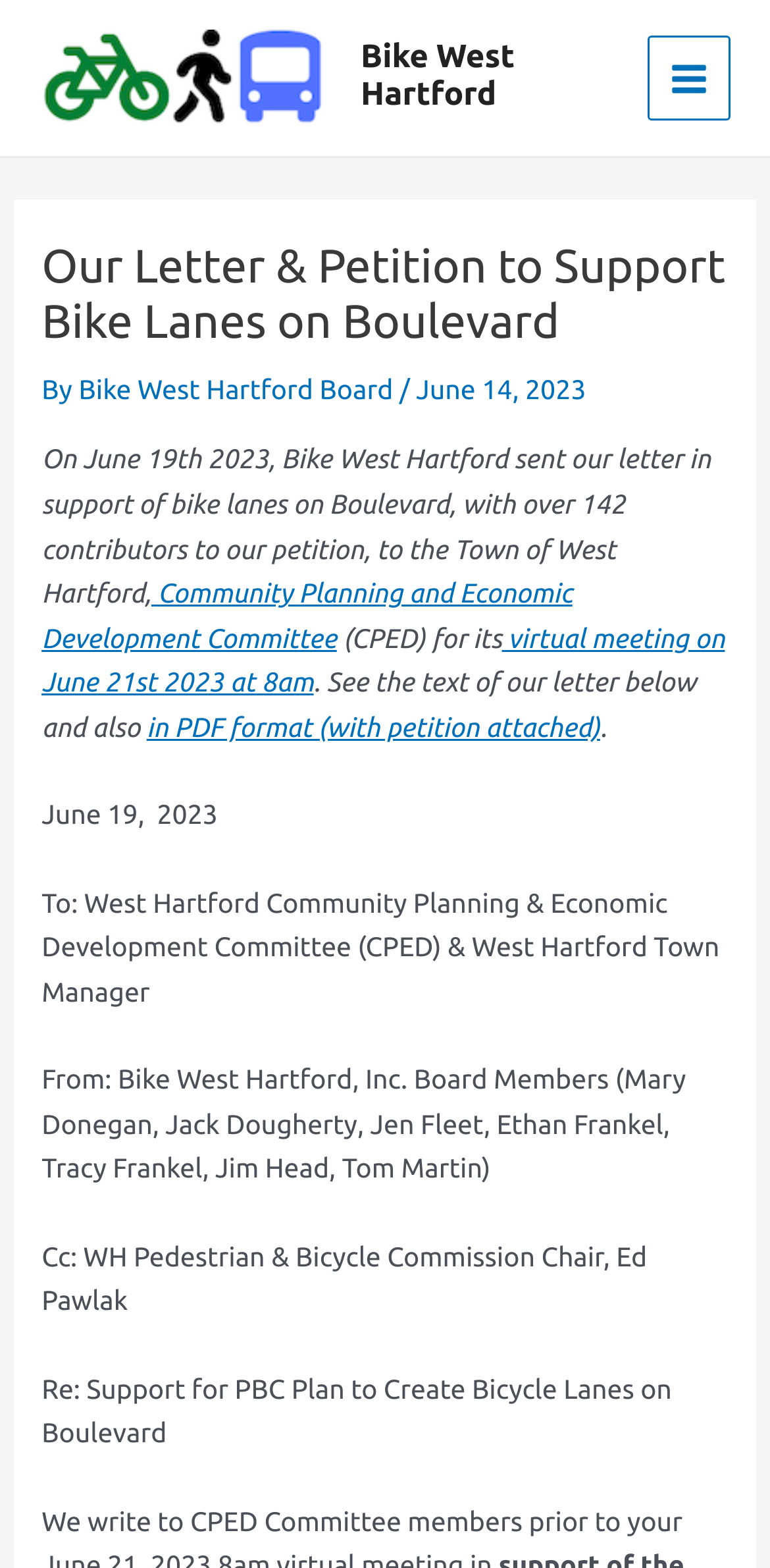Locate the bounding box coordinates of the element that should be clicked to execute the following instruction: "Read the letter to the Community Planning and Economic Development Committee".

[0.054, 0.565, 0.934, 0.642]